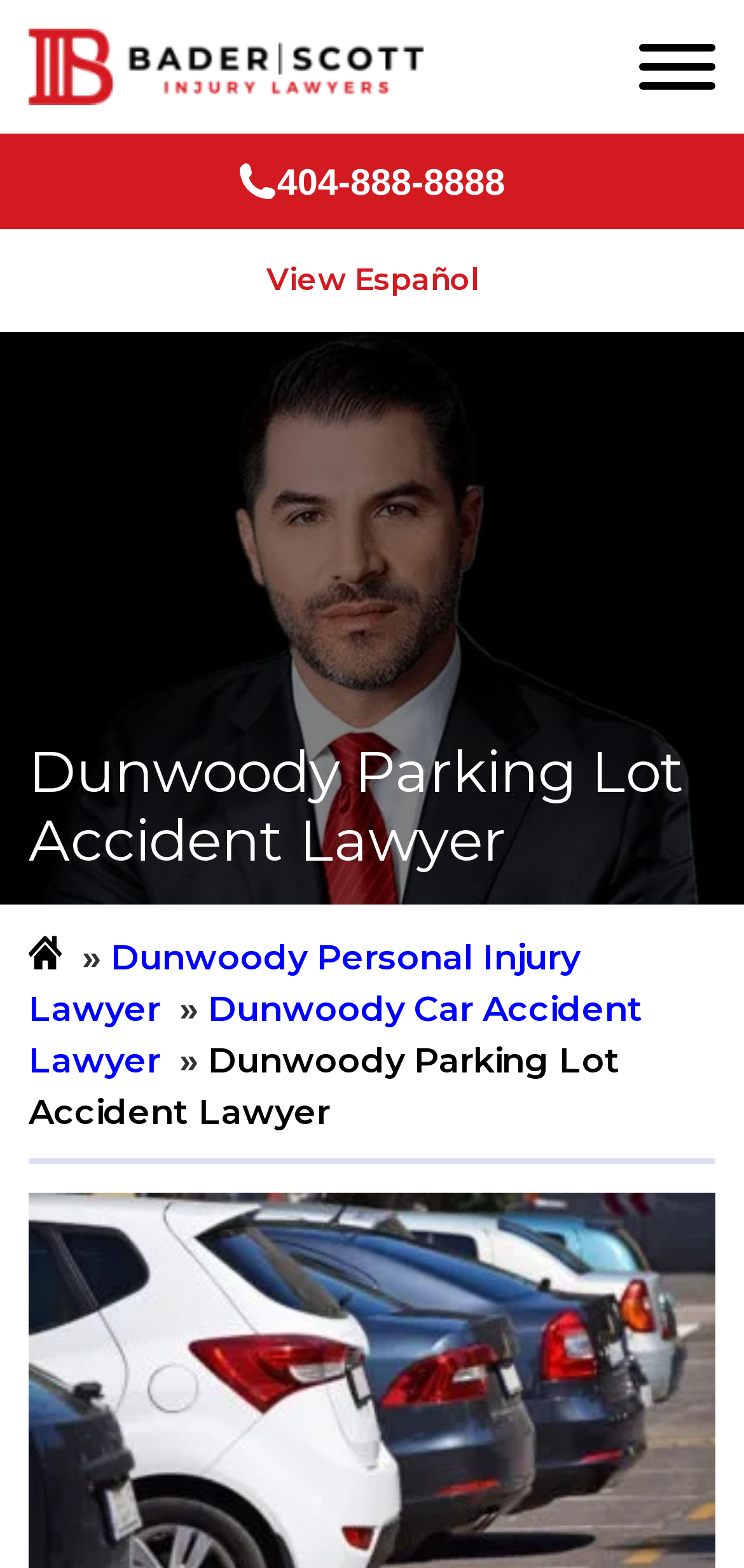What language can the webpage be translated to?
Based on the image, give a one-word or short phrase answer.

Español